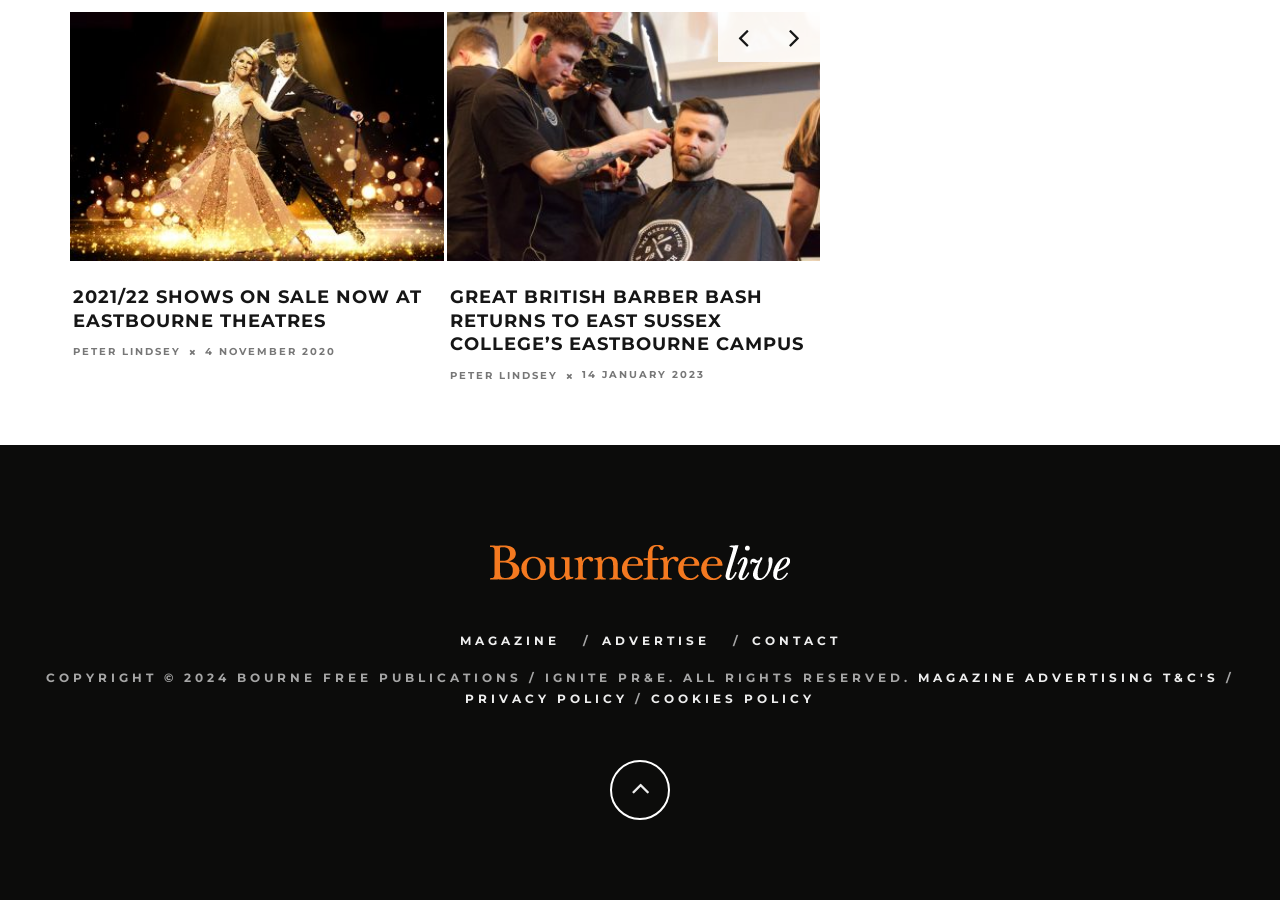Given the element description "Magazine", identify the bounding box of the corresponding UI element.

[0.359, 0.703, 0.437, 0.72]